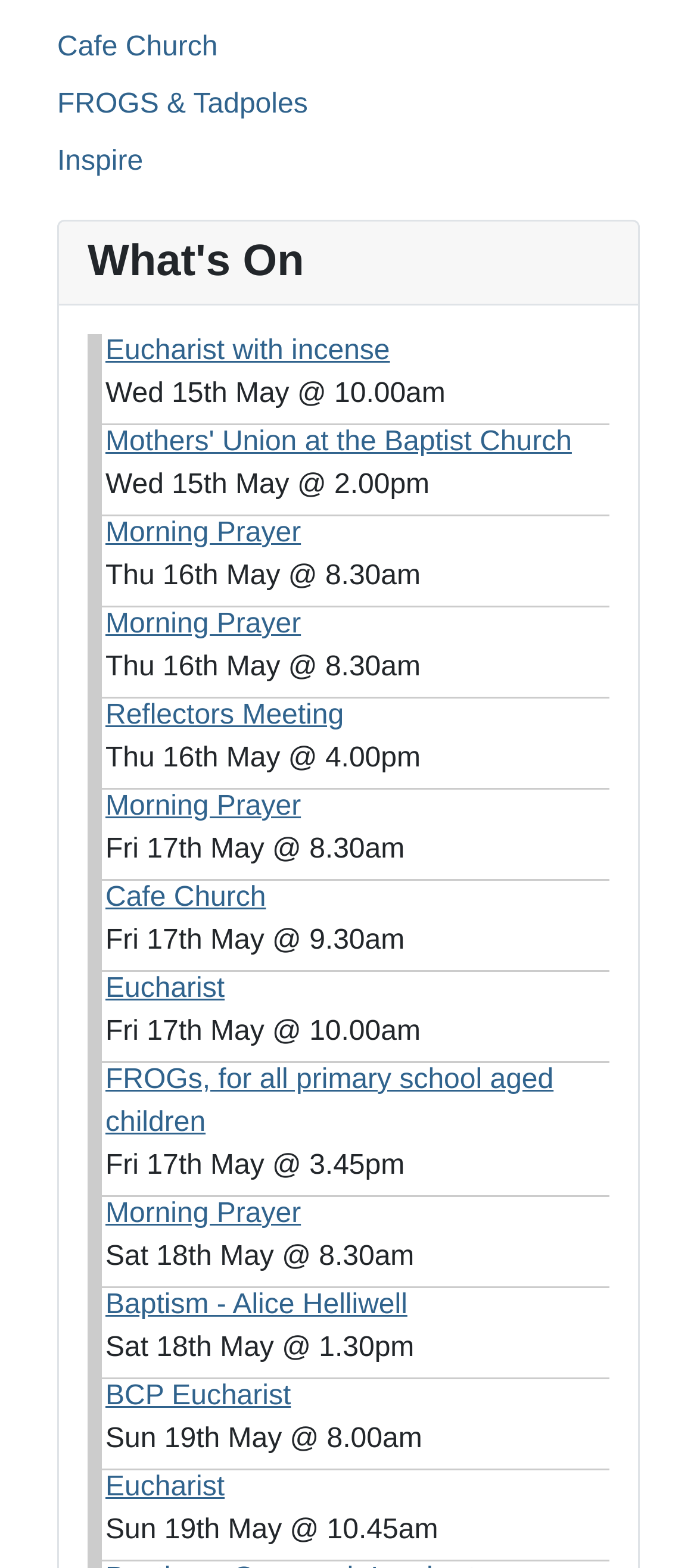How many events are related to 'Morning Prayer'?
Based on the image, please offer an in-depth response to the question.

I searched for events with 'Morning Prayer' in their title and found four occurrences: on Thu 16th May, Fri 17th May, Sat 18th May, and Sun 19th May.